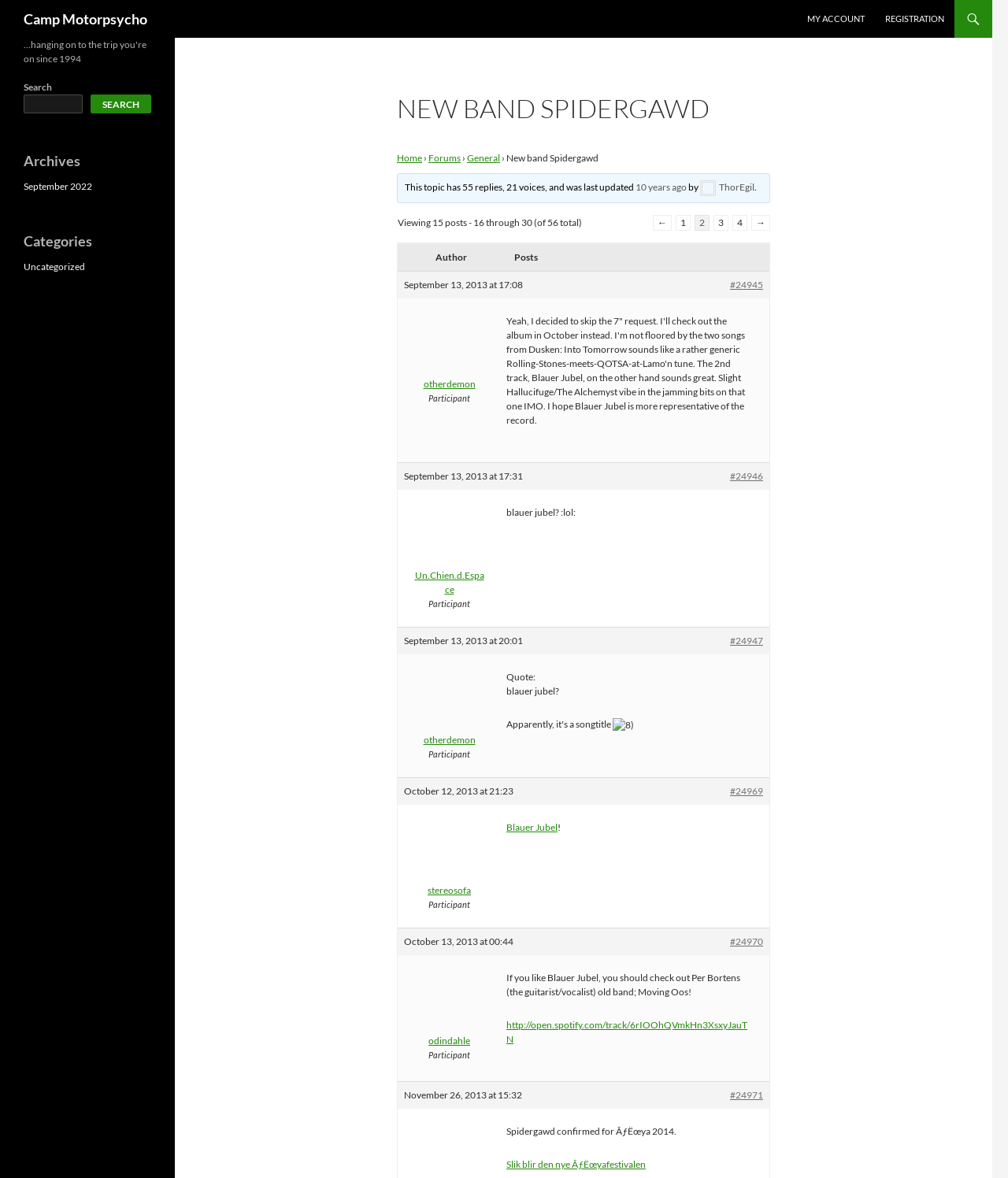What is the name of the song being discussed?
Carefully analyze the image and provide a thorough answer to the question.

I found the answer by looking at the text 'blauer jubel?' and the corresponding link 'Blauer Jubel' which suggests that the song being discussed is called Blauer Jubel.